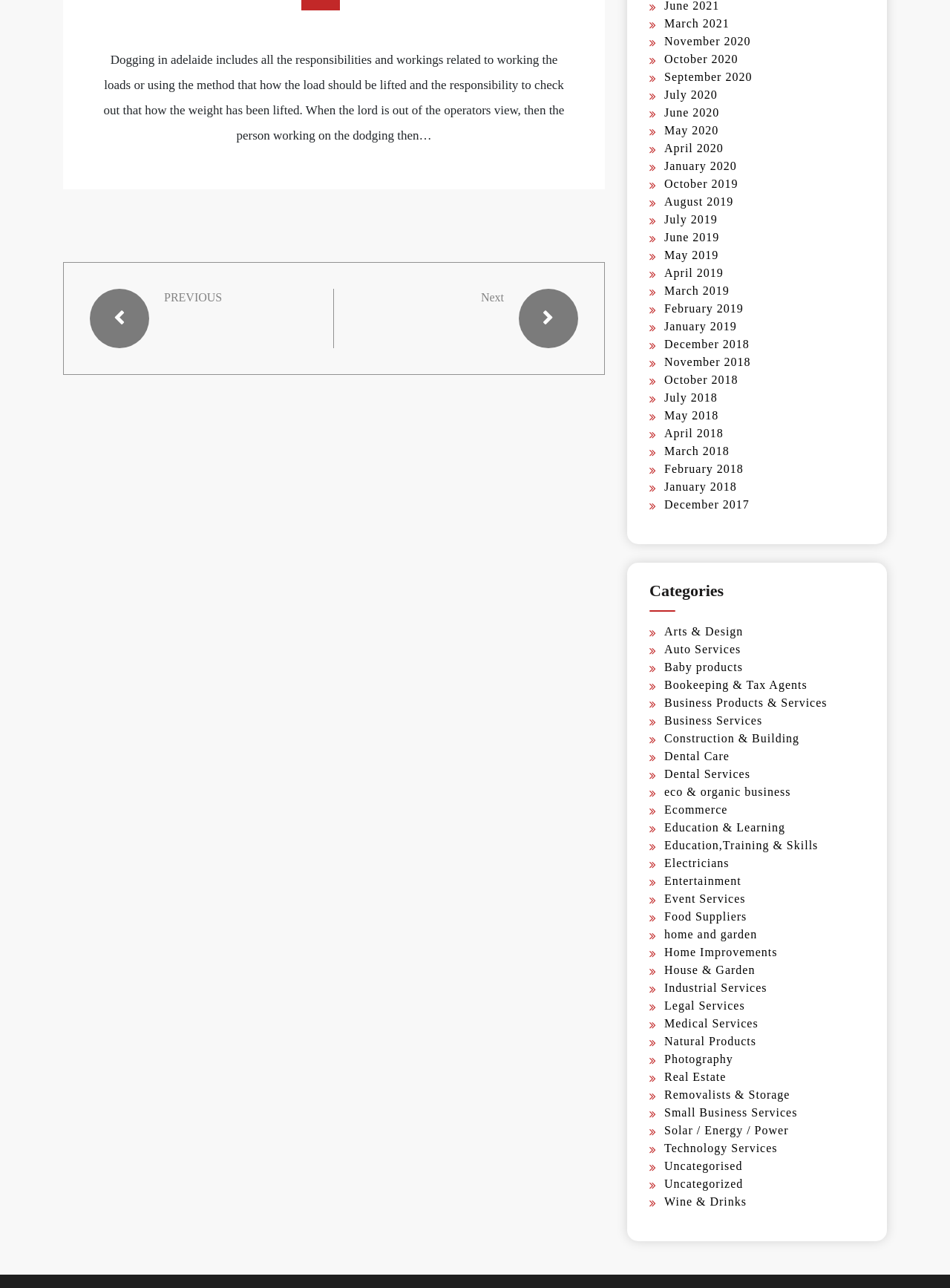From the webpage screenshot, predict the bounding box coordinates (top-left x, top-left y, bottom-right x, bottom-right y) for the UI element described here: Mixed handedness explains virtuosity

None